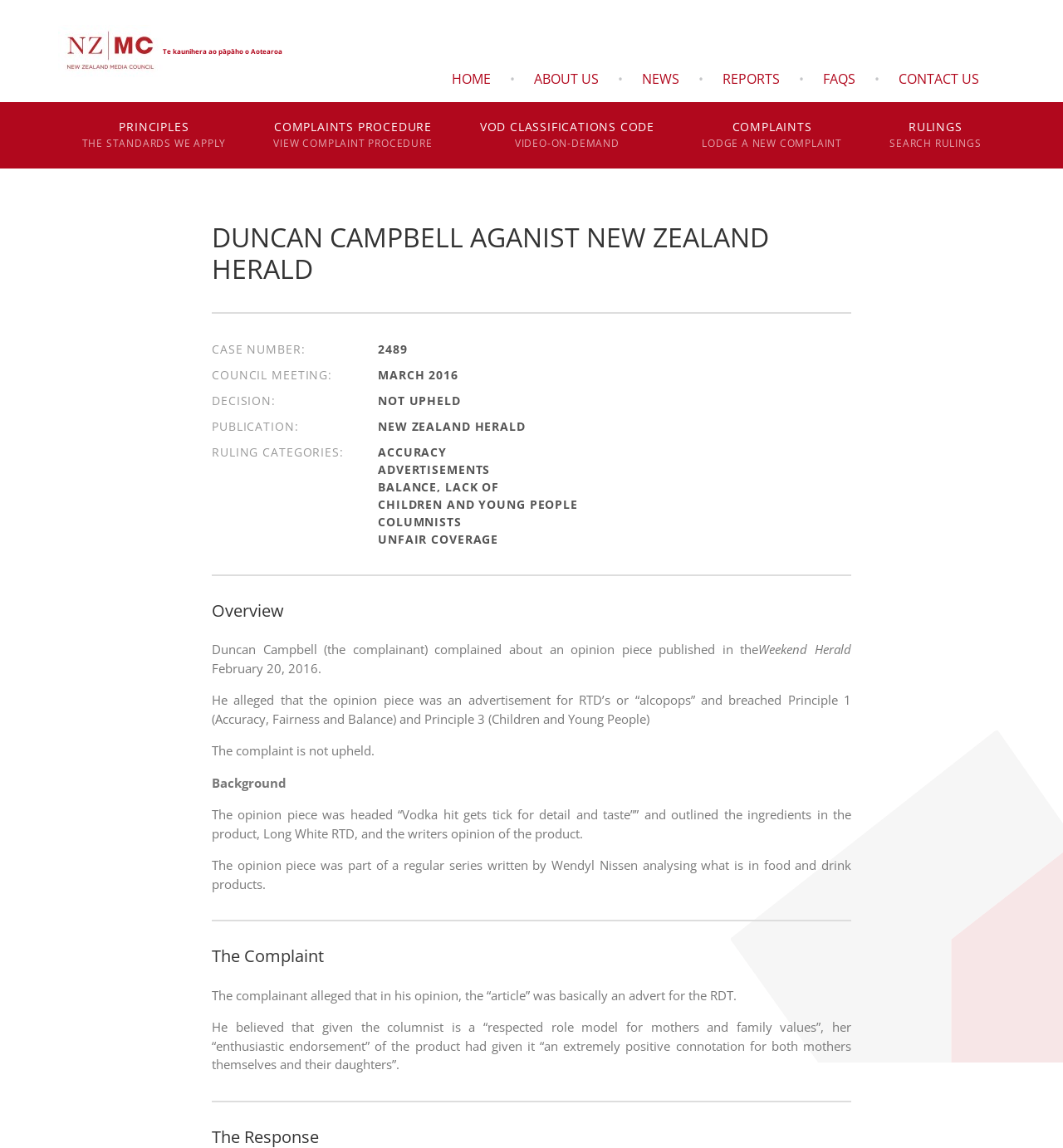What is the text of the webpage's headline?

DUNCAN CAMPBELL AGANIST NEW ZEALAND HERALD